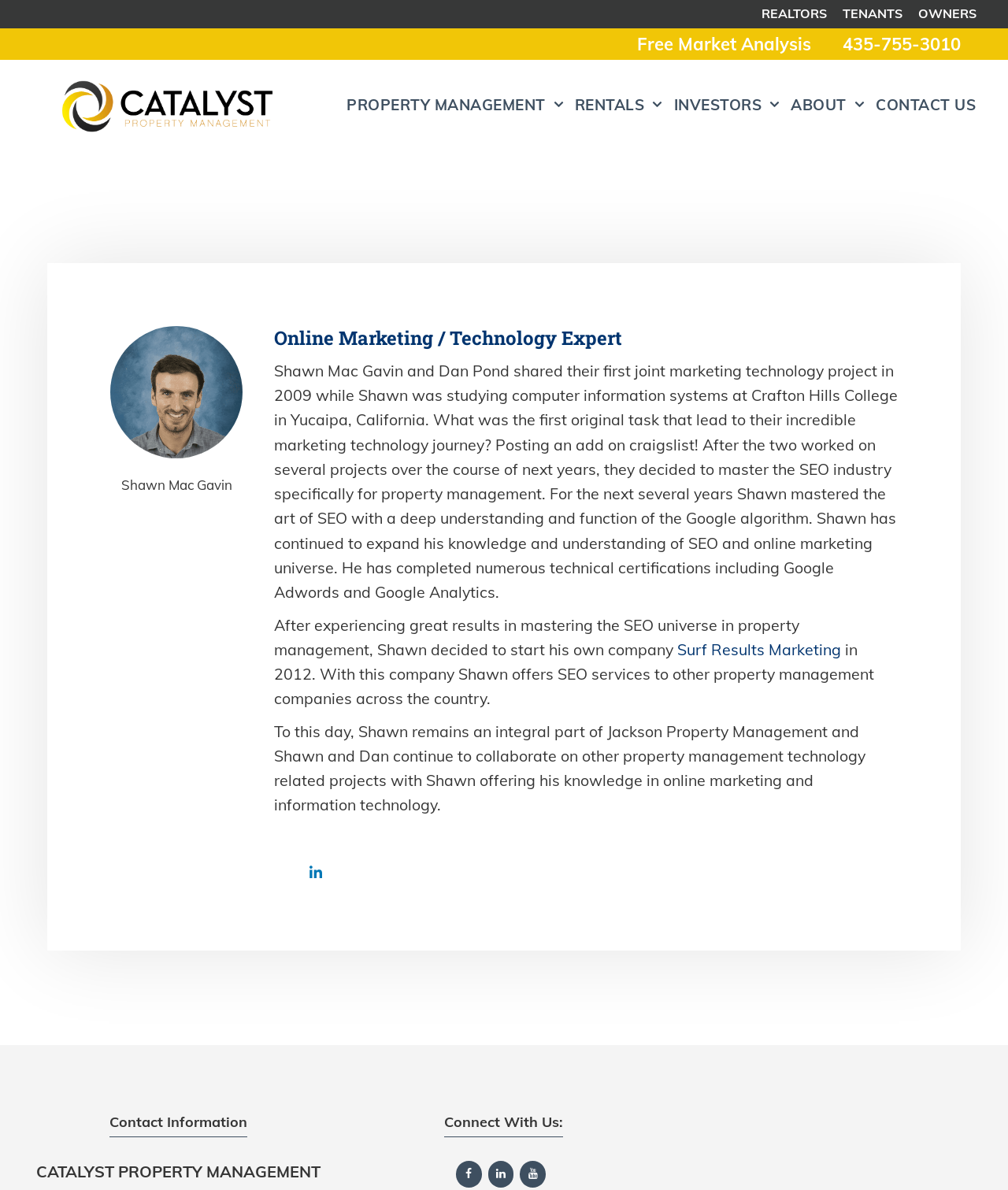Highlight the bounding box of the UI element that corresponds to this description: "alt="Catalyst Property Management"".

[0.035, 0.081, 0.309, 0.095]